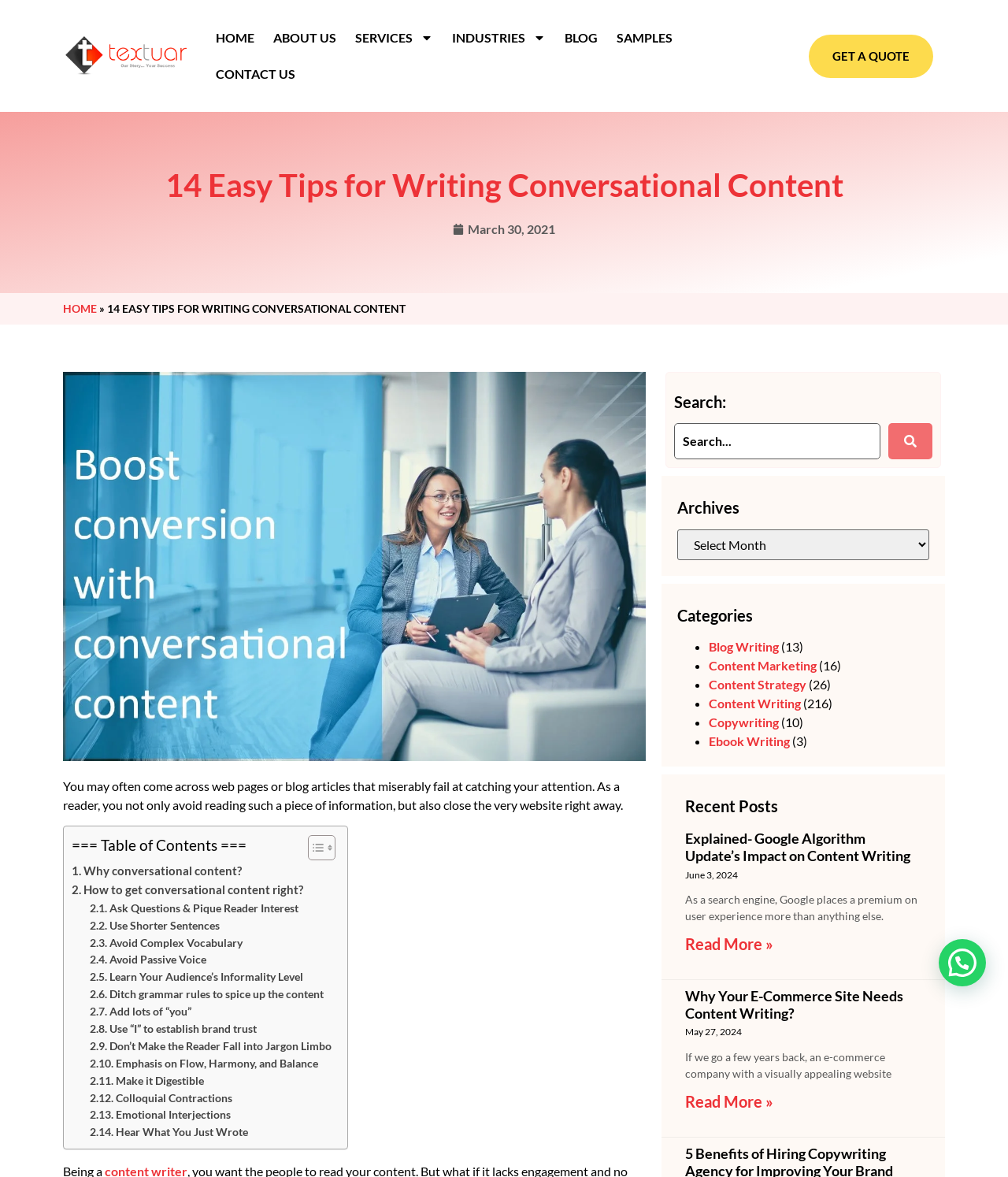Could you specify the bounding box coordinates for the clickable section to complete the following instruction: "Search for something"?

[0.669, 0.36, 0.873, 0.39]